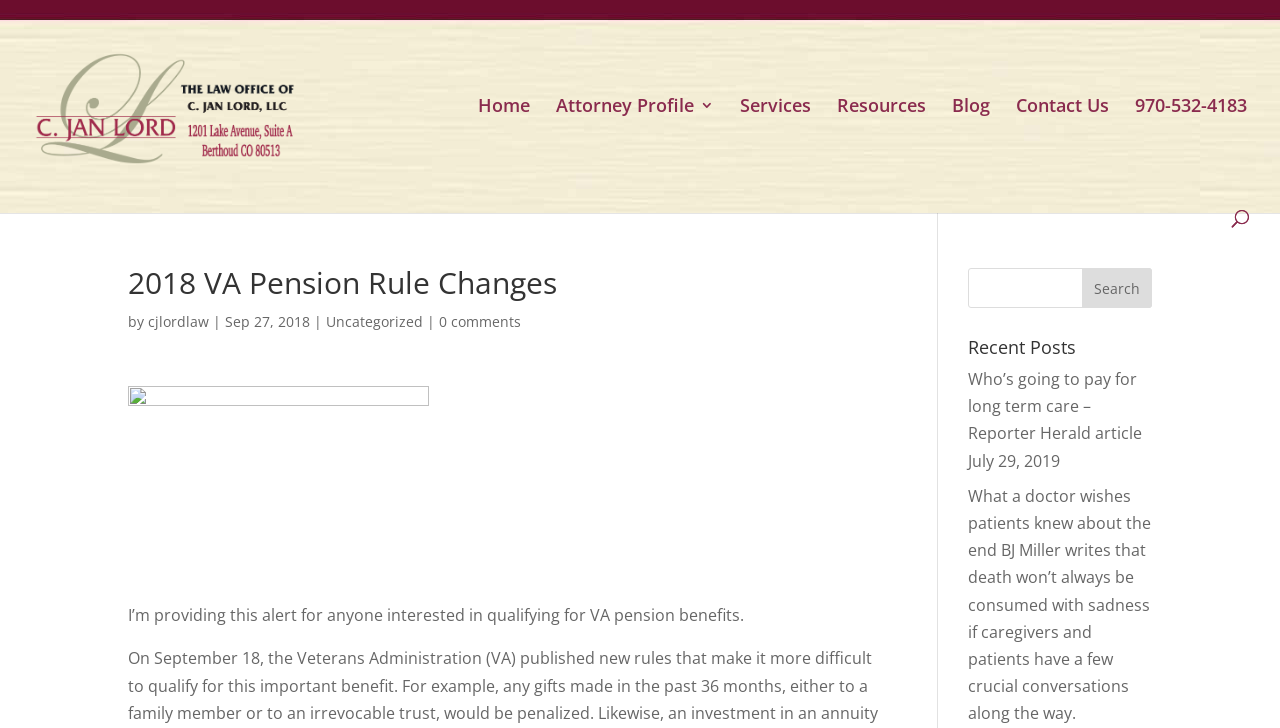Please identify the bounding box coordinates of the element on the webpage that should be clicked to follow this instruction: "Search for a topic". The bounding box coordinates should be given as four float numbers between 0 and 1, formatted as [left, top, right, bottom].

[0.756, 0.368, 0.9, 0.423]